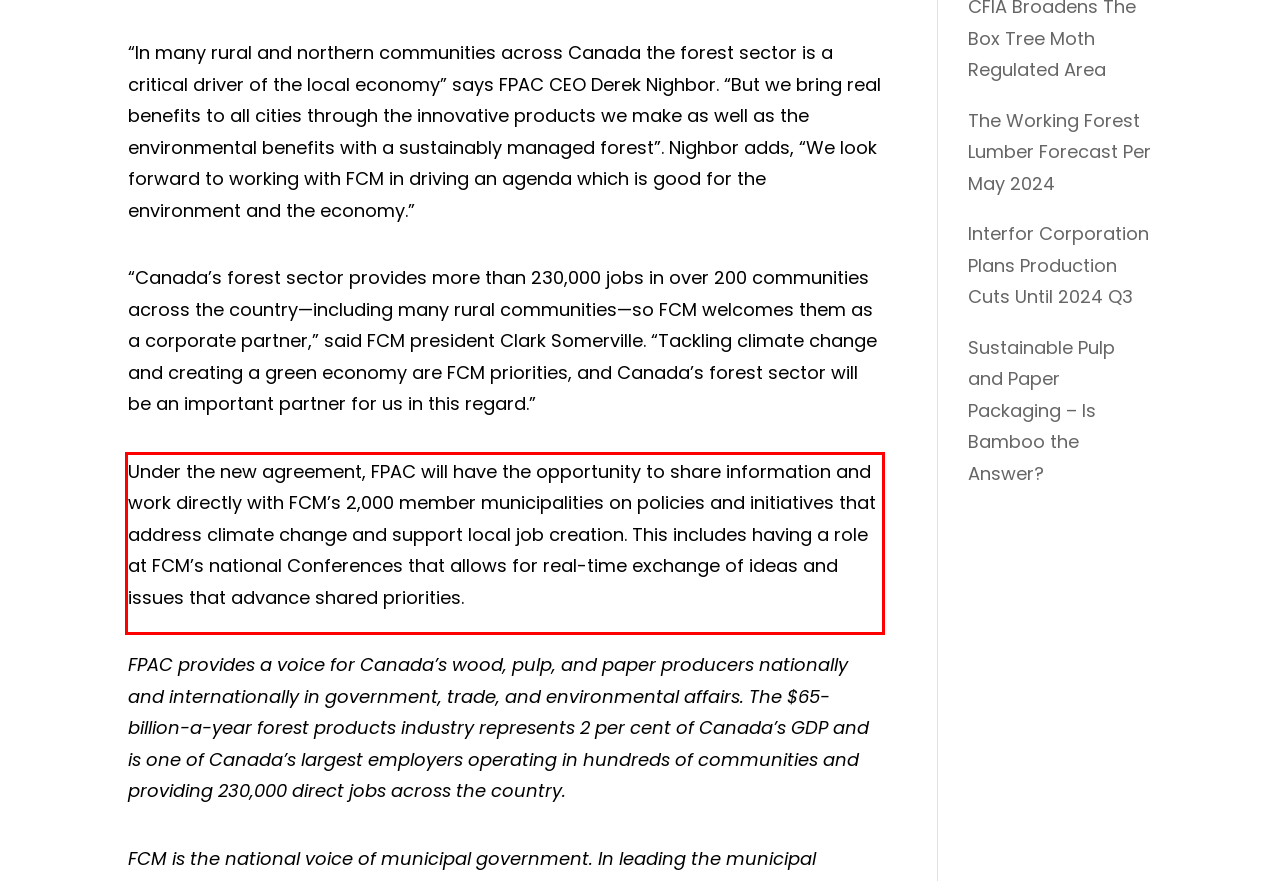Given a webpage screenshot, identify the text inside the red bounding box using OCR and extract it.

Under the new agreement, FPAC will have the opportunity to share information and work directly with FCM’s 2,000 member municipalities on policies and initiatives that address climate change and support local job creation. This includes having a role at FCM’s national Conferences that allows for real-time exchange of ideas and issues that advance shared priorities.